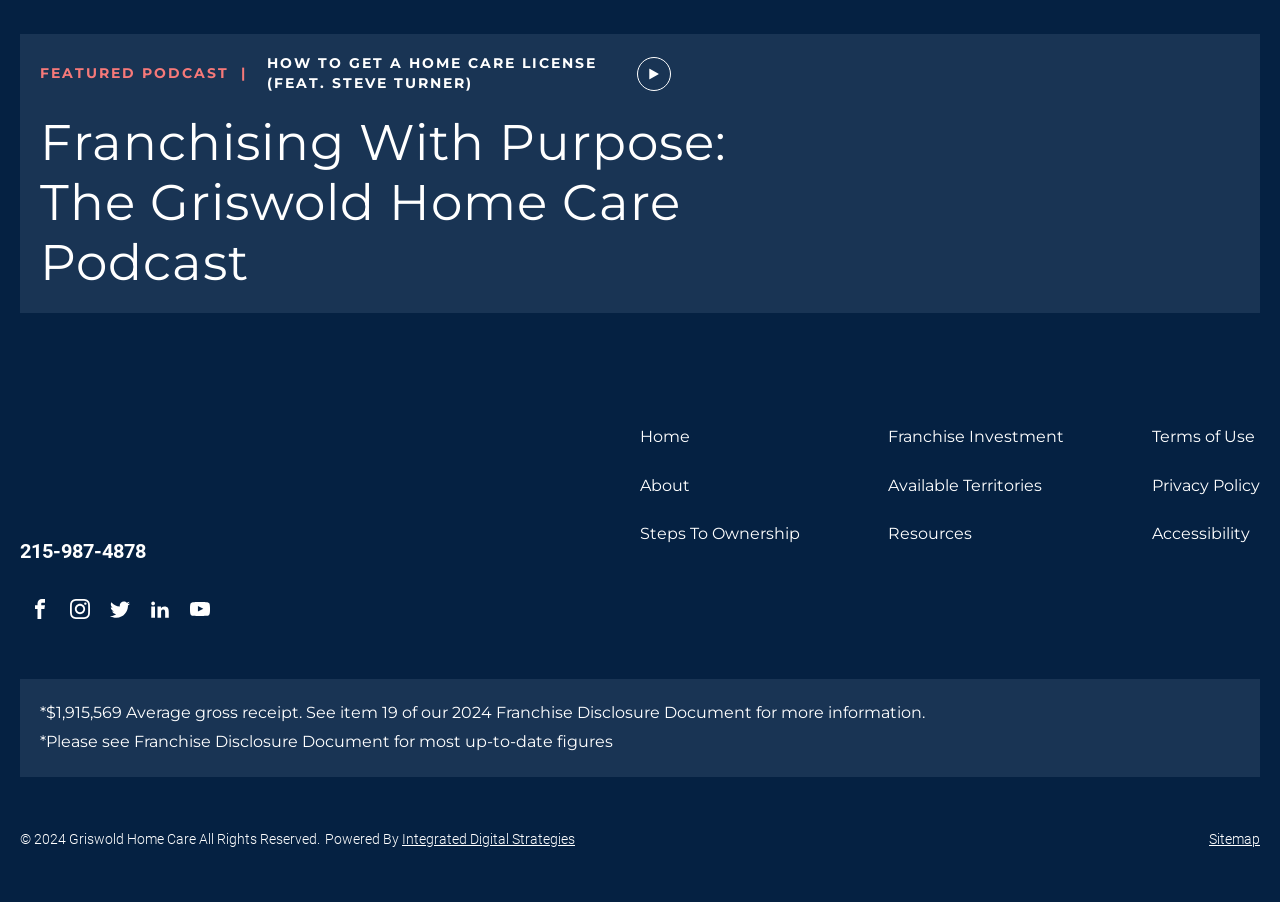Please pinpoint the bounding box coordinates for the region I should click to adhere to this instruction: "Go to the home page".

[0.5, 0.469, 0.625, 0.501]